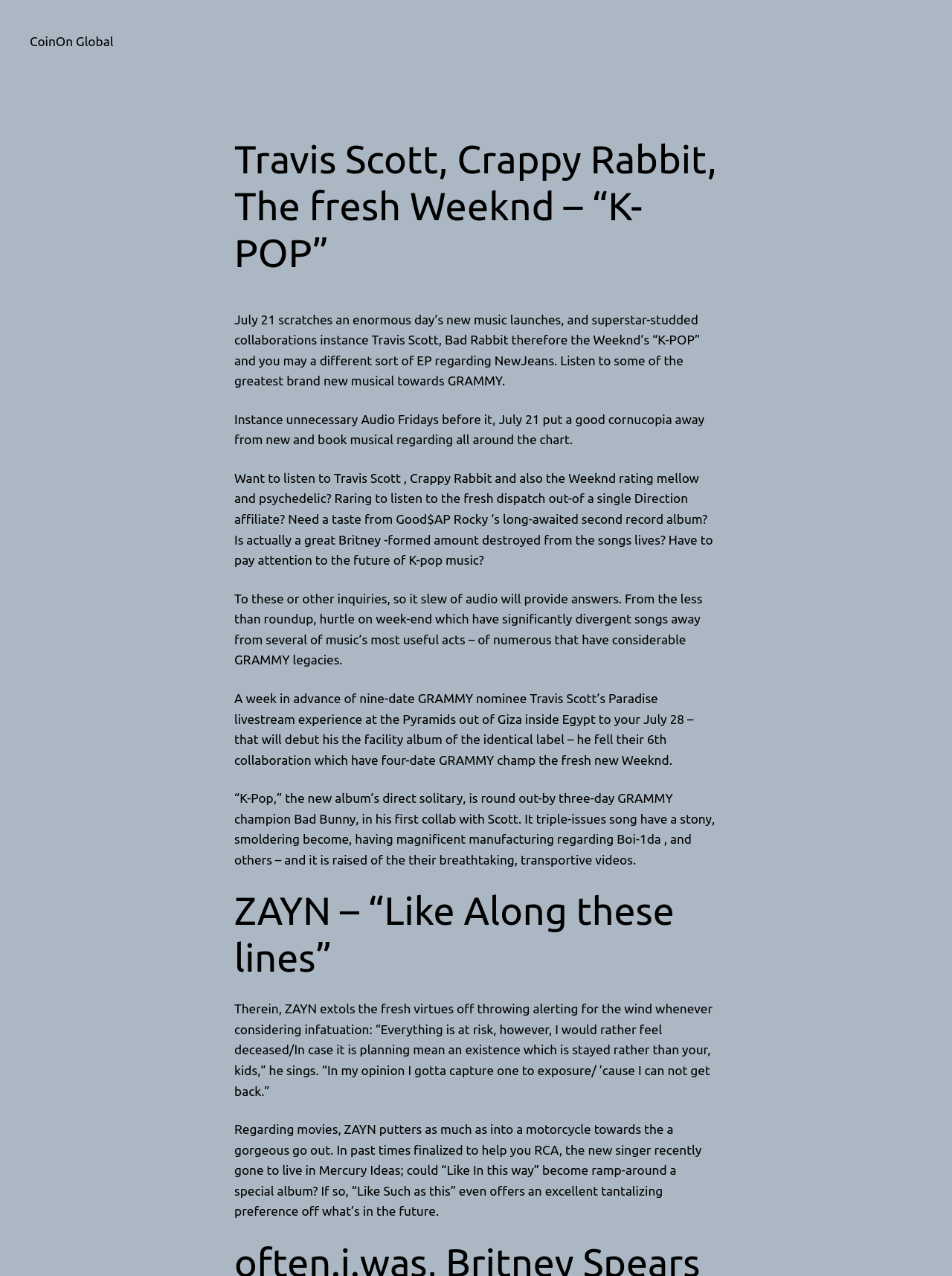What is the theme of ZAYN's song 'Like This'? Look at the image and give a one-word or short phrase answer.

Infatuation